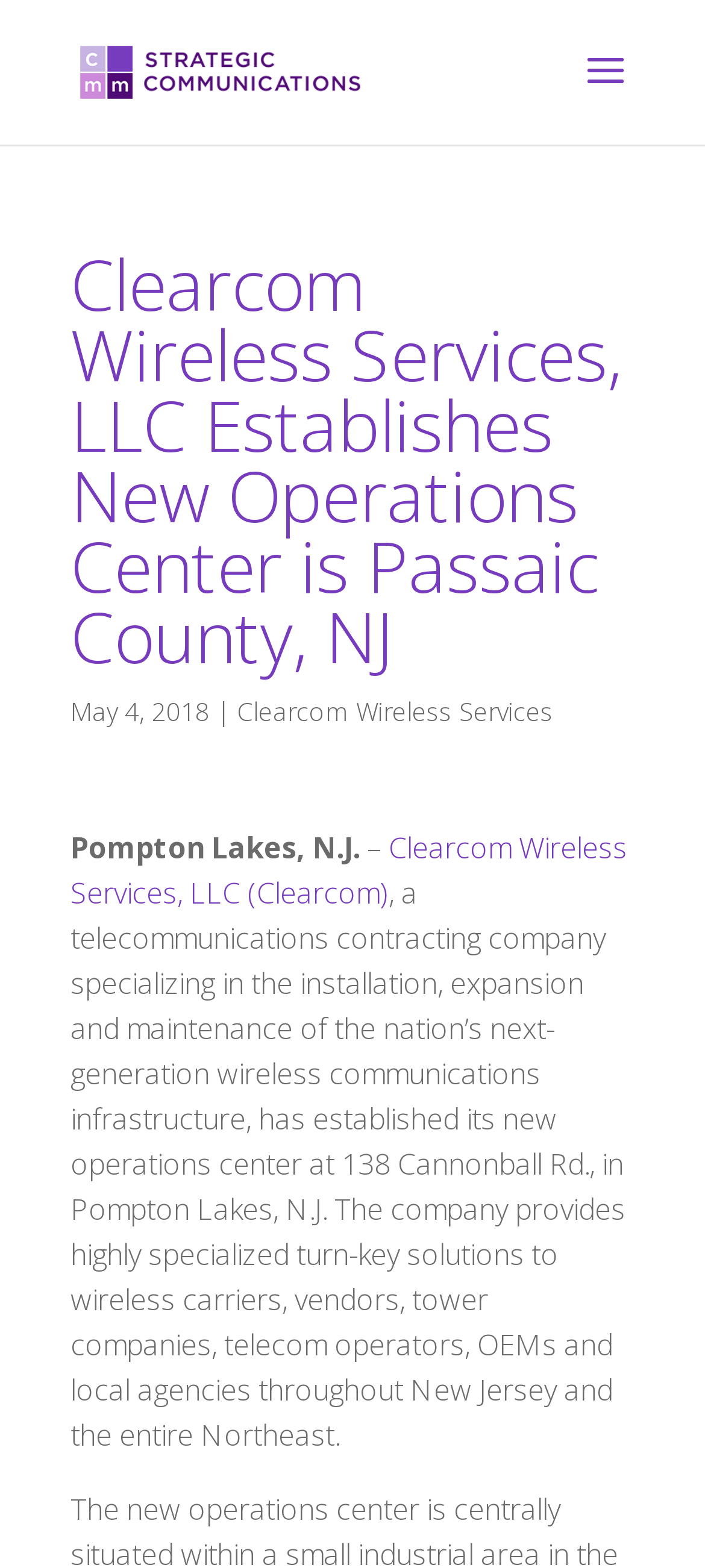Using the webpage screenshot, find the UI element described by Clearcom Wireless Services, LLC (Clearcom). Provide the bounding box coordinates in the format (top-left x, top-left y, bottom-right x, bottom-right y), ensuring all values are floating point numbers between 0 and 1.

[0.1, 0.528, 0.89, 0.582]